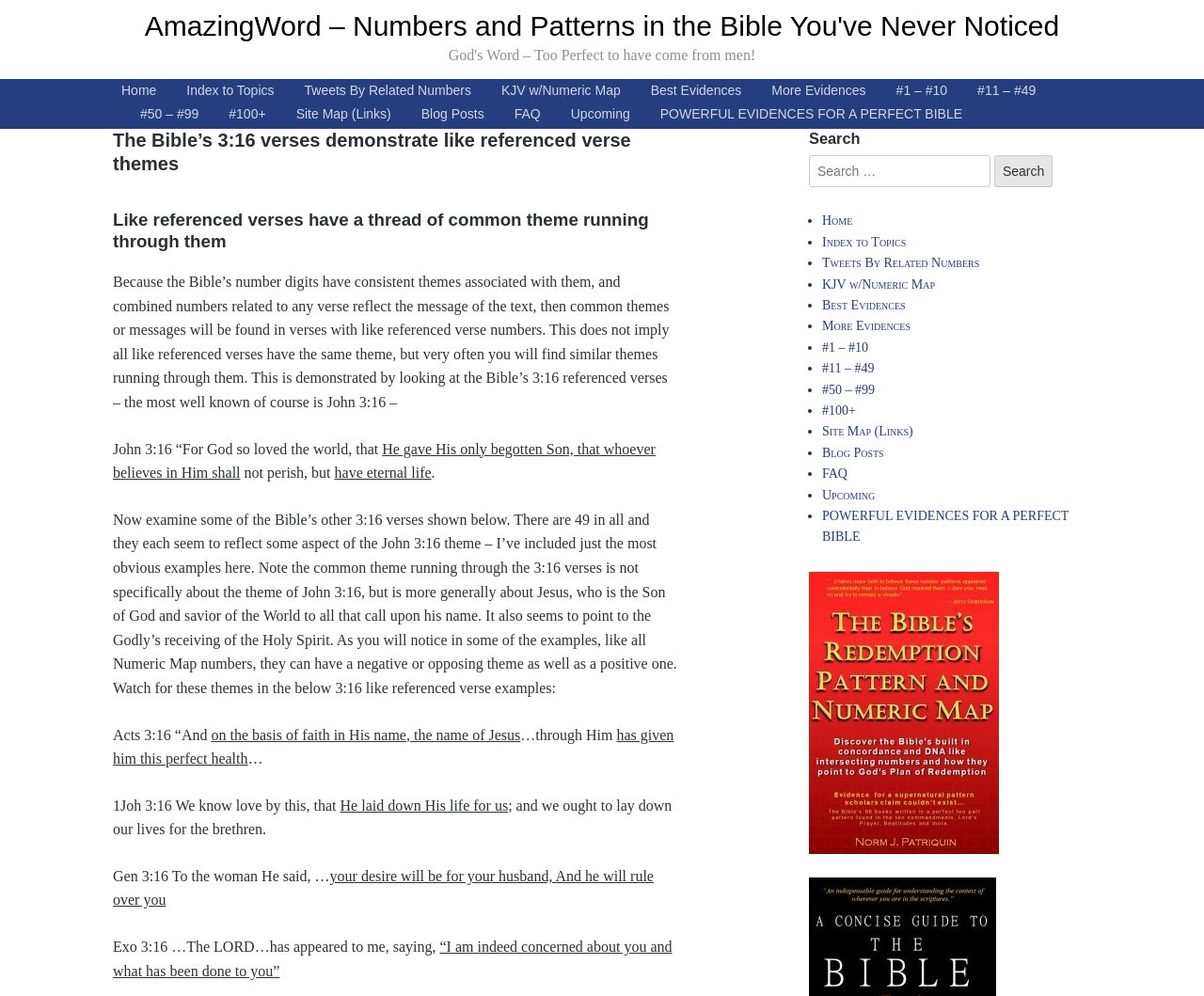Locate the primary heading on the webpage and return its text.

The Bible’s 3:16 verses demonstrate like referenced verse themes